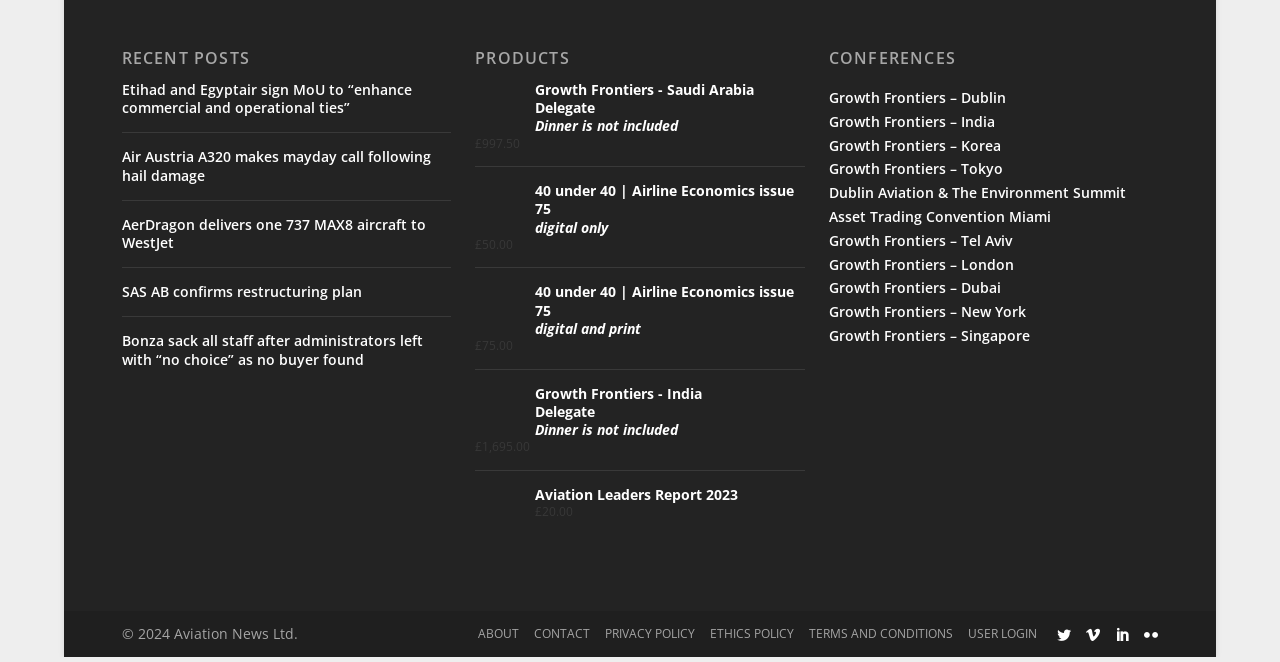Determine the bounding box coordinates of the clickable element necessary to fulfill the instruction: "Go to ABOUT page". Provide the coordinates as four float numbers within the 0 to 1 range, i.e., [left, top, right, bottom].

[0.374, 0.787, 0.406, 0.813]